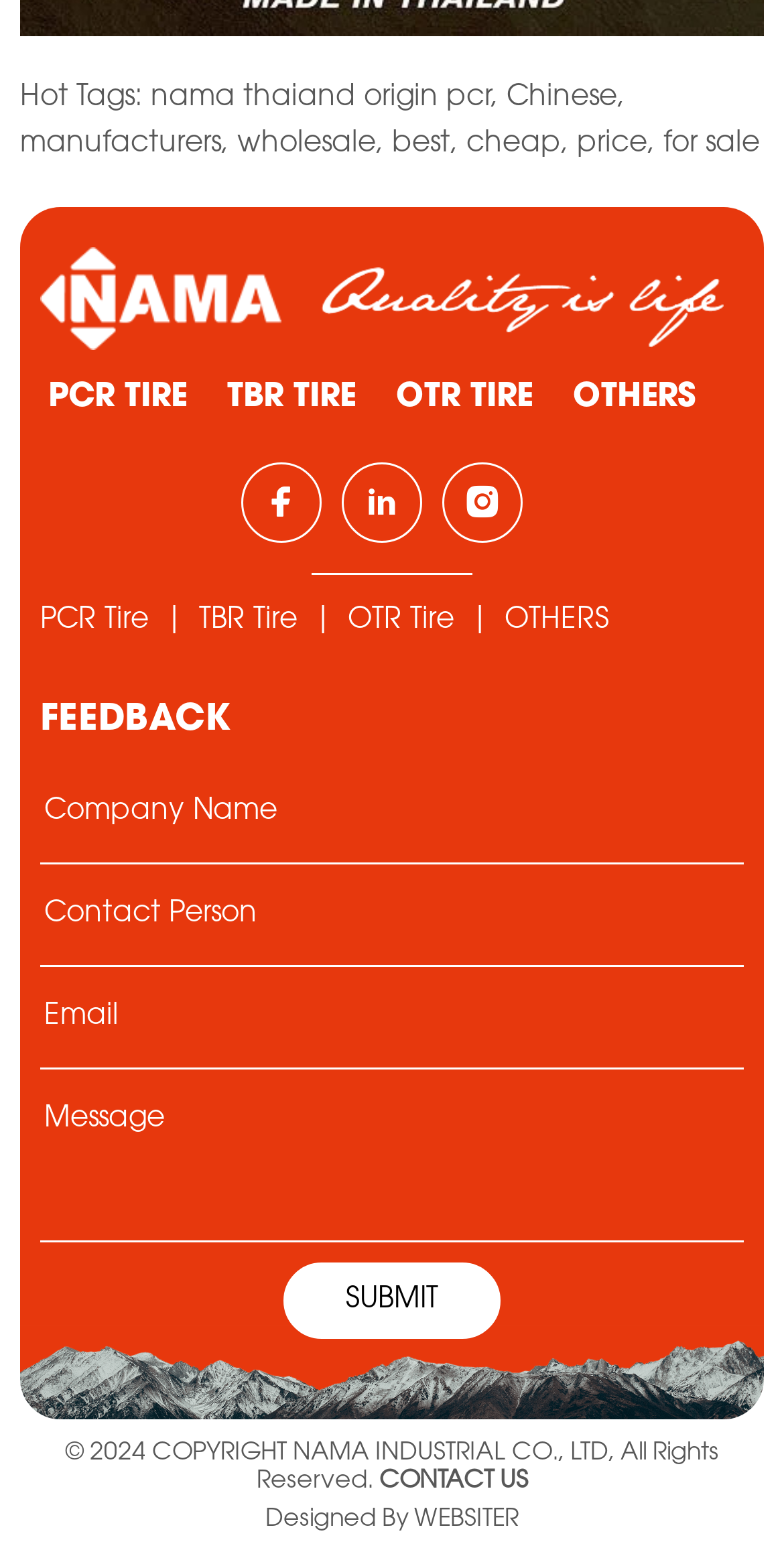Using the information shown in the image, answer the question with as much detail as possible: What is the purpose of the form on the webpage?

The form on the webpage has fields for company name, contact person, email, and message, which suggests that it is intended for users to provide feedback or contact the company, as indicated by the 'FEEDBACK' label above the form.